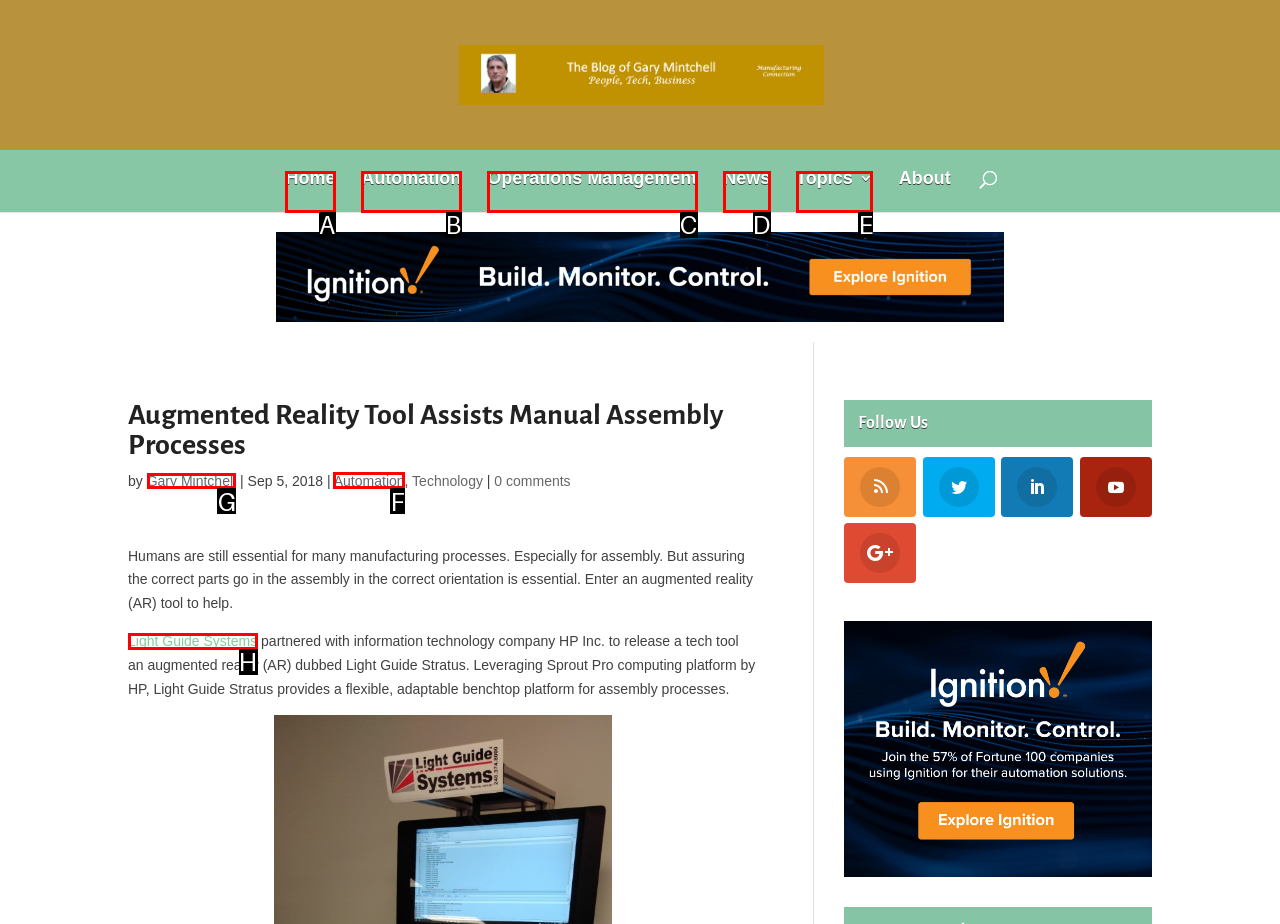Find the appropriate UI element to complete the task: Read the article by Gary Mintchell. Indicate your choice by providing the letter of the element.

G